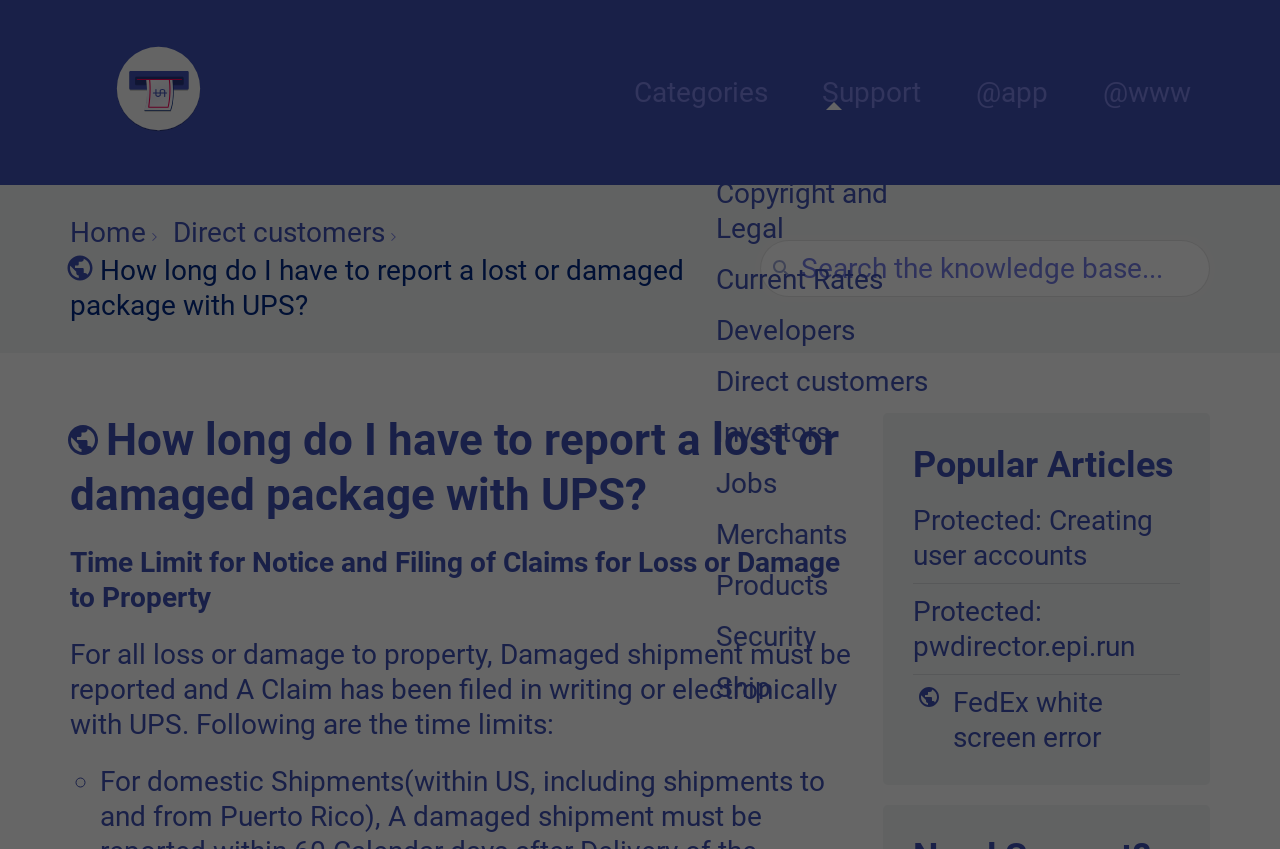Pinpoint the bounding box coordinates for the area that should be clicked to perform the following instruction: "Click on 'Support'".

[0.68, 0.079, 0.77, 0.139]